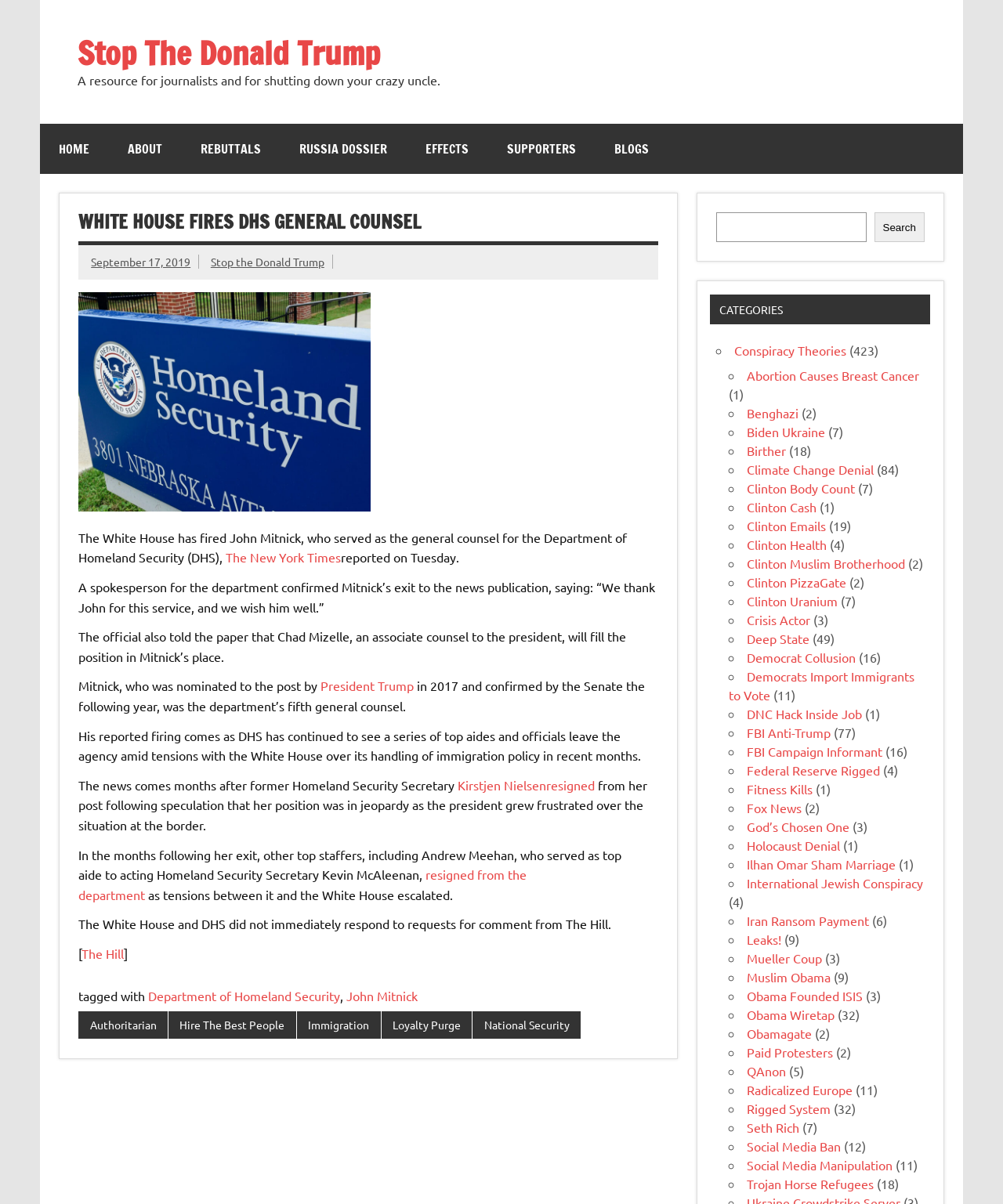Reply to the question below using a single word or brief phrase:
What is the name of the former Homeland Security Secretary who resigned?

Kirstjen Nielsen